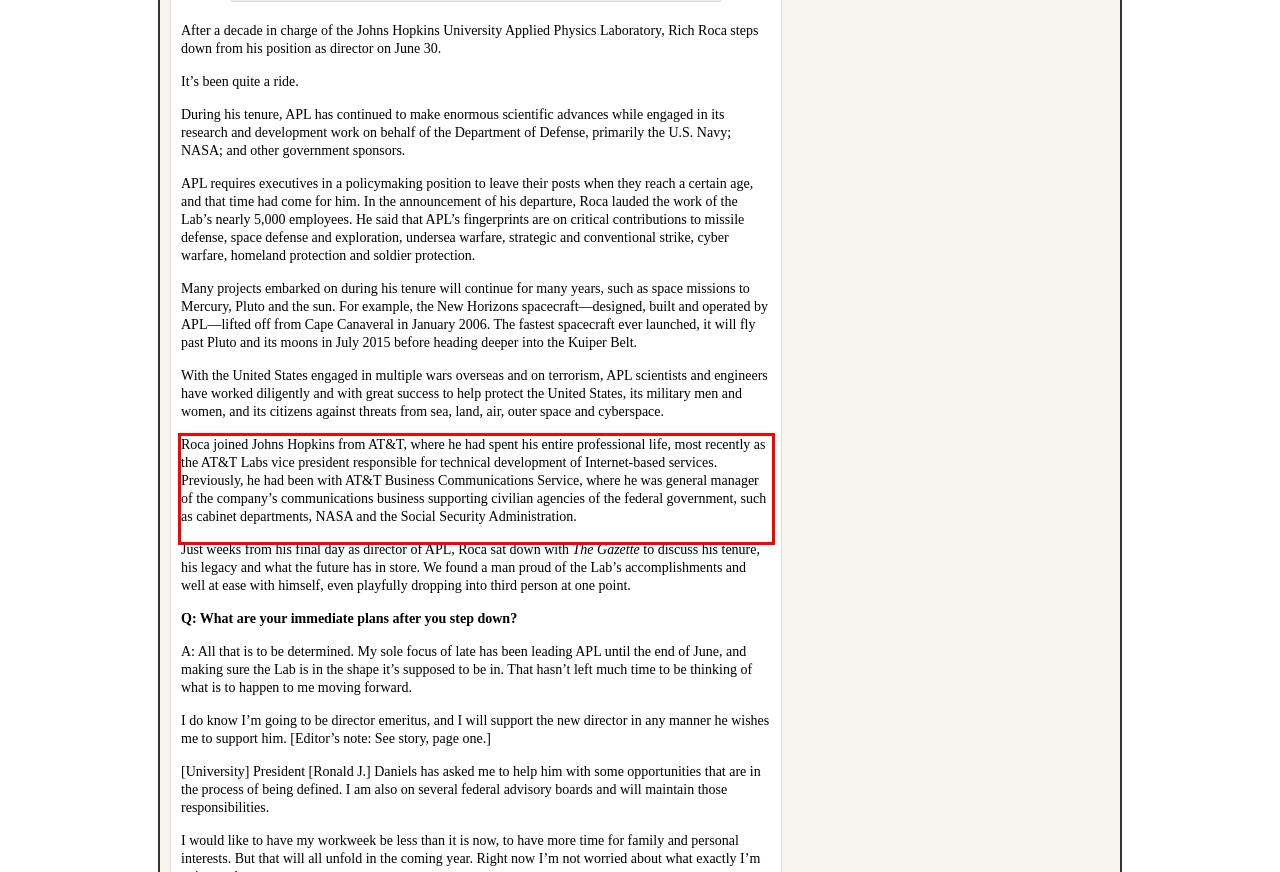Please look at the screenshot provided and find the red bounding box. Extract the text content contained within this bounding box.

Roca joined Johns Hopkins from AT&T, where he had spent his entire professional life, most recently as the AT&T Labs vice president responsible for technical development of Internet-based services. Previously, he had been with AT&T Business Communications Service, where he was general manager of the company’s communications business supporting civilian agencies of the federal government, such as cabinet departments, NASA and the Social Security Administration.